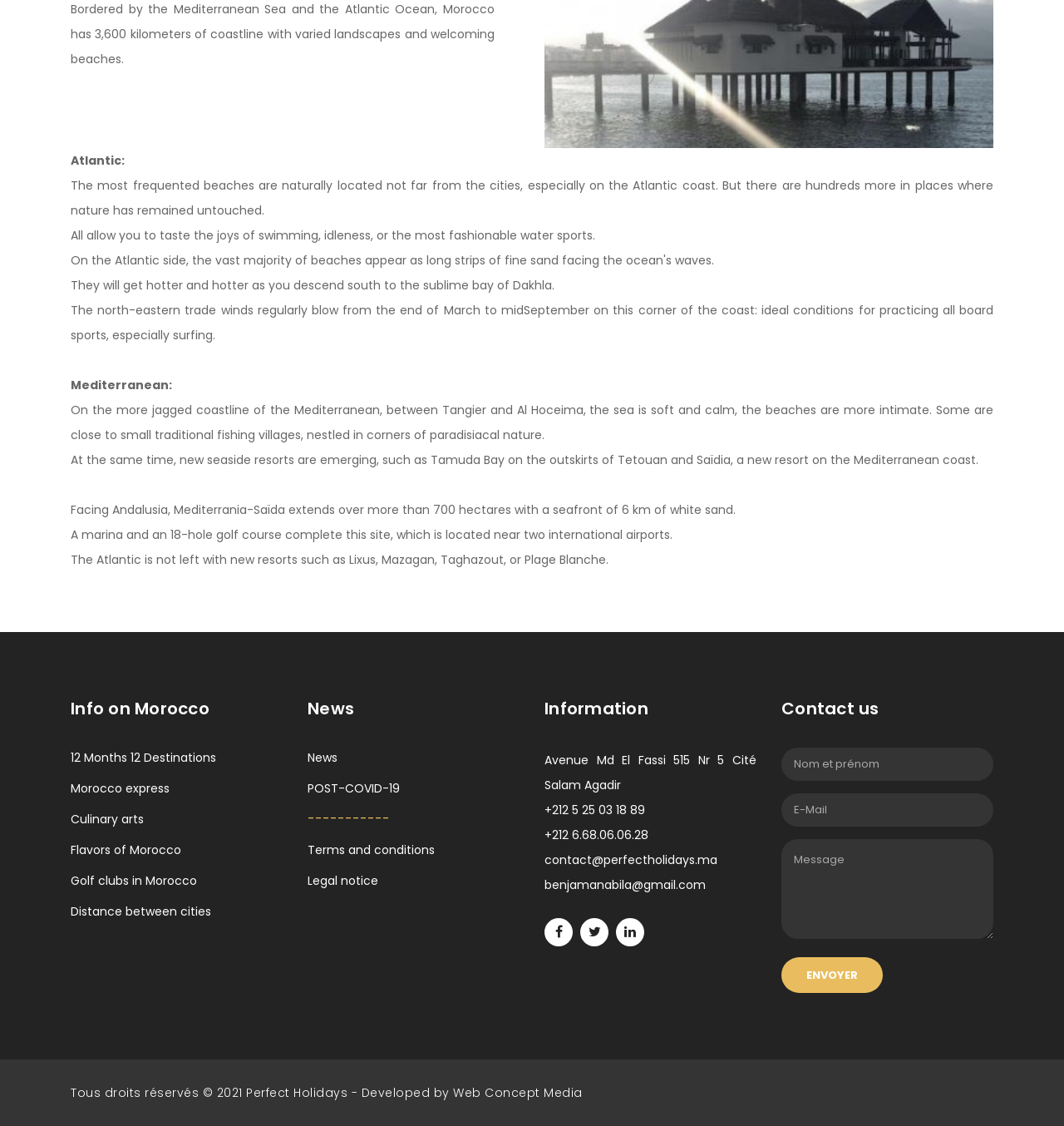Please determine the bounding box coordinates of the element to click on in order to accomplish the following task: "Visit the company homepage". Ensure the coordinates are four float numbers ranging from 0 to 1, i.e., [left, top, right, bottom].

None